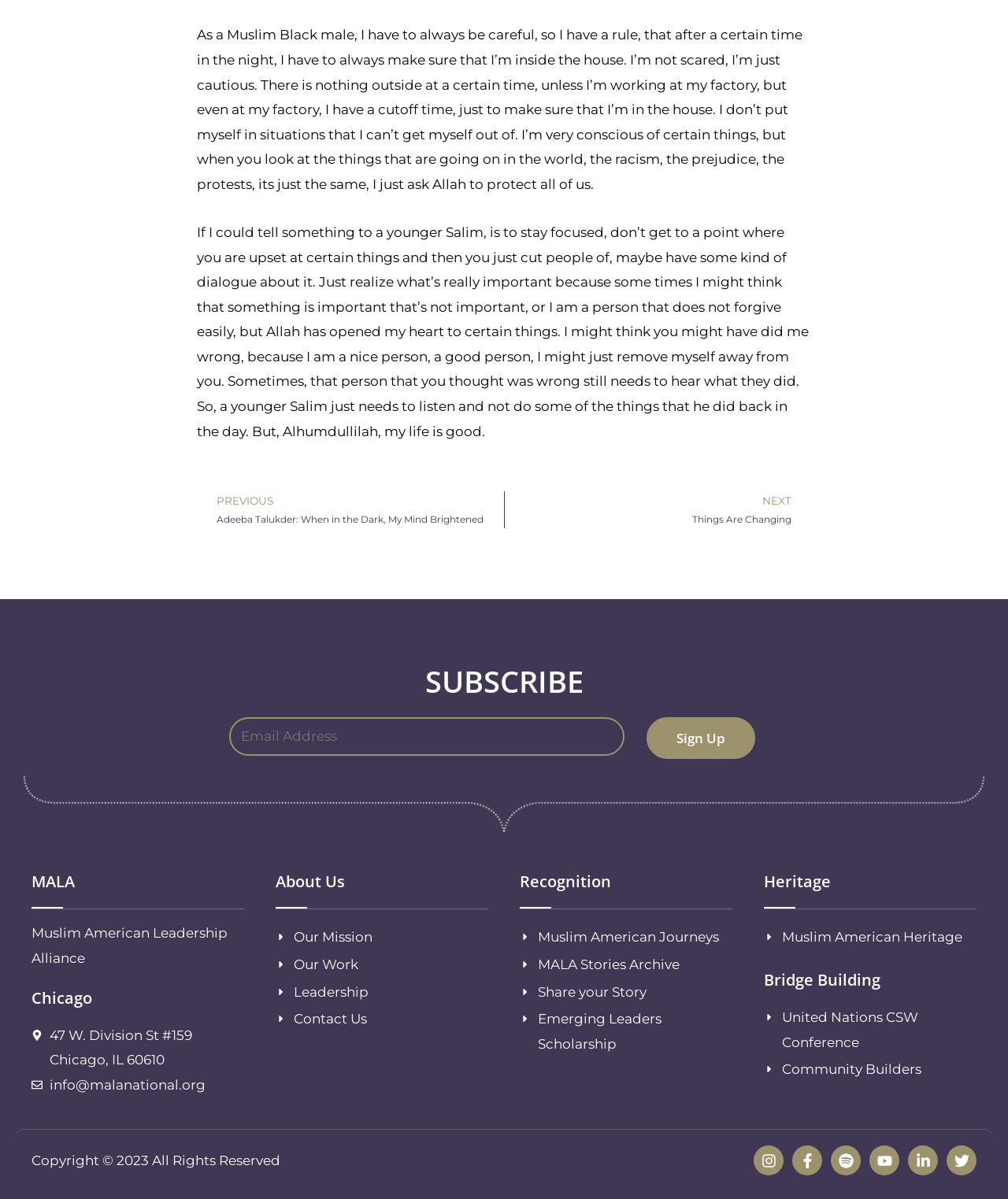Kindly determine the bounding box coordinates for the clickable area to achieve the given instruction: "Call the office".

None